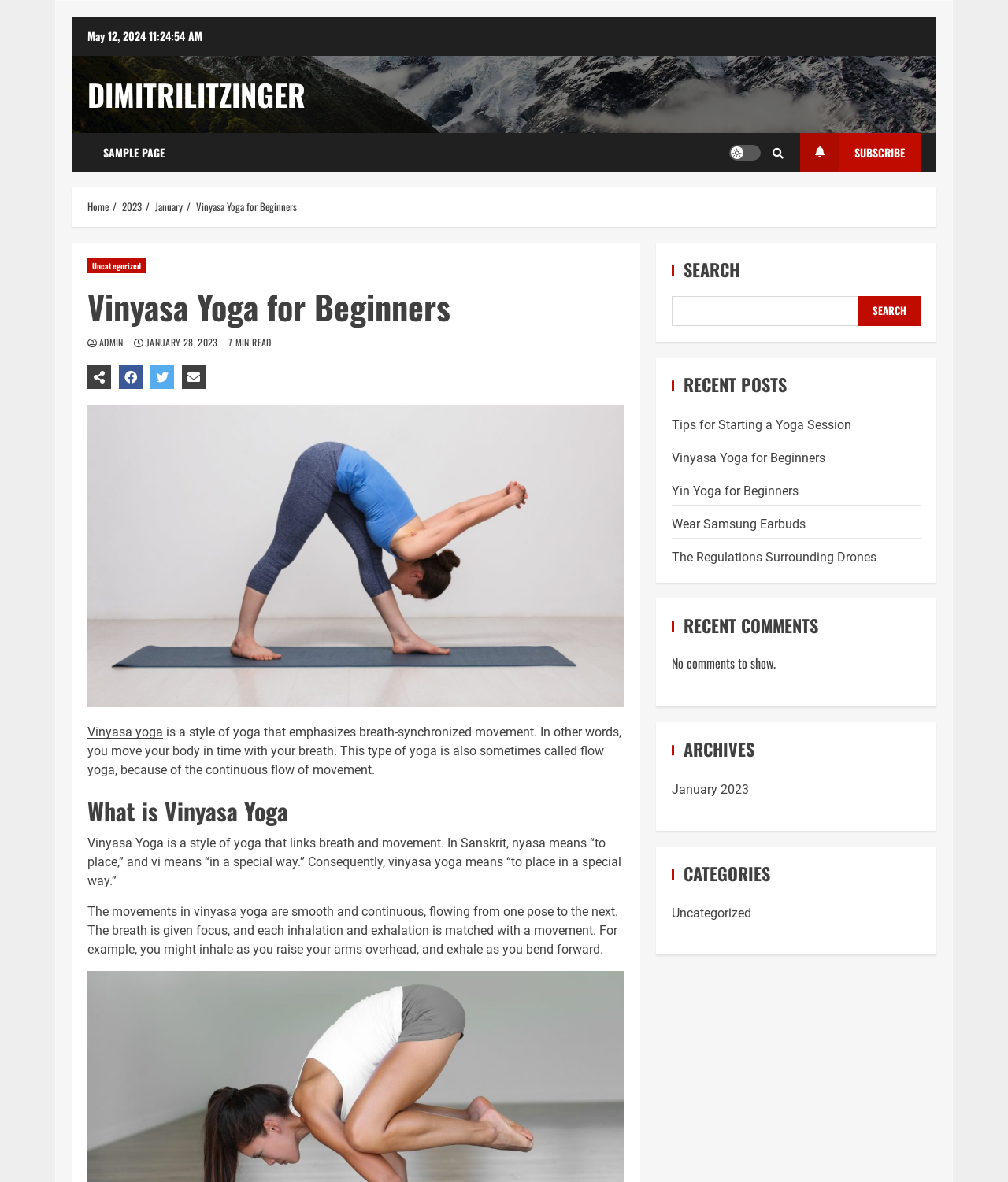Please identify the bounding box coordinates for the region that you need to click to follow this instruction: "Read the 'Tips for Starting a Yoga Session' post".

[0.666, 0.353, 0.844, 0.366]